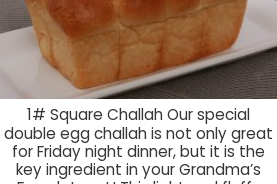What is the color of the crust of the loaf?
Offer a detailed and full explanation in response to the question.

The caption describes the crust of the loaf as appealing and golden-brown, which suggests that the crust has a warm, golden-brown color.